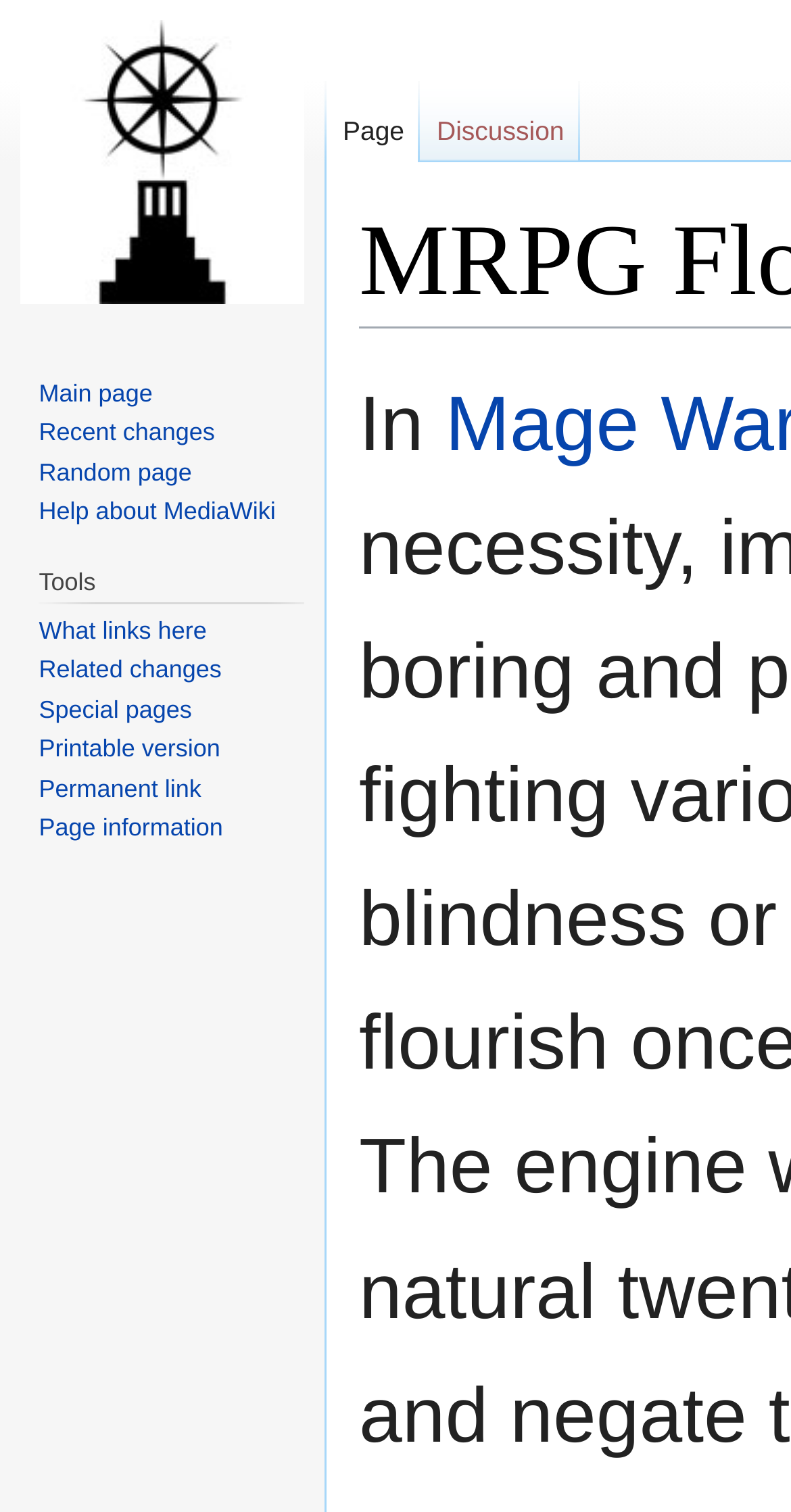Find the bounding box coordinates for the element described here: "Page".

[0.413, 0.054, 0.532, 0.109]